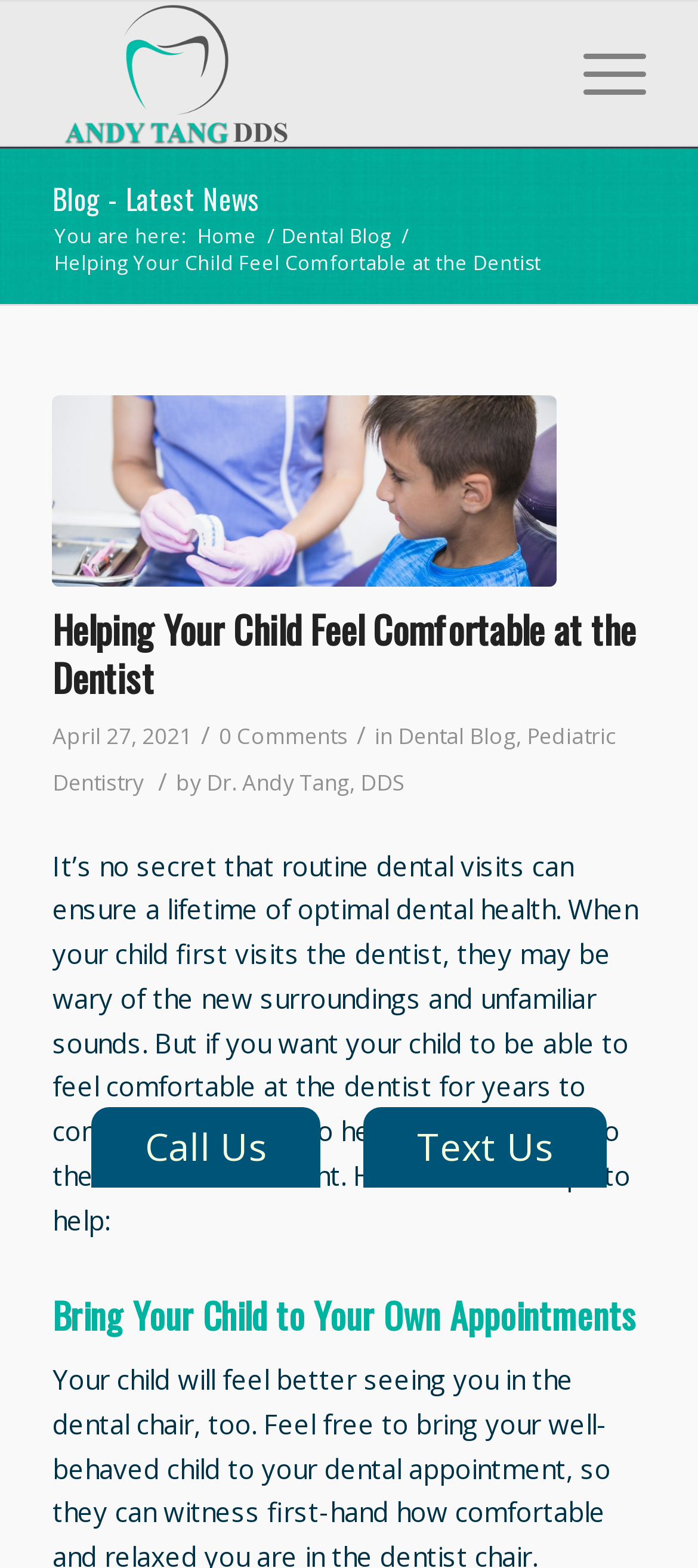Please determine the bounding box coordinates of the section I need to click to accomplish this instruction: "Follow on Twitter".

None